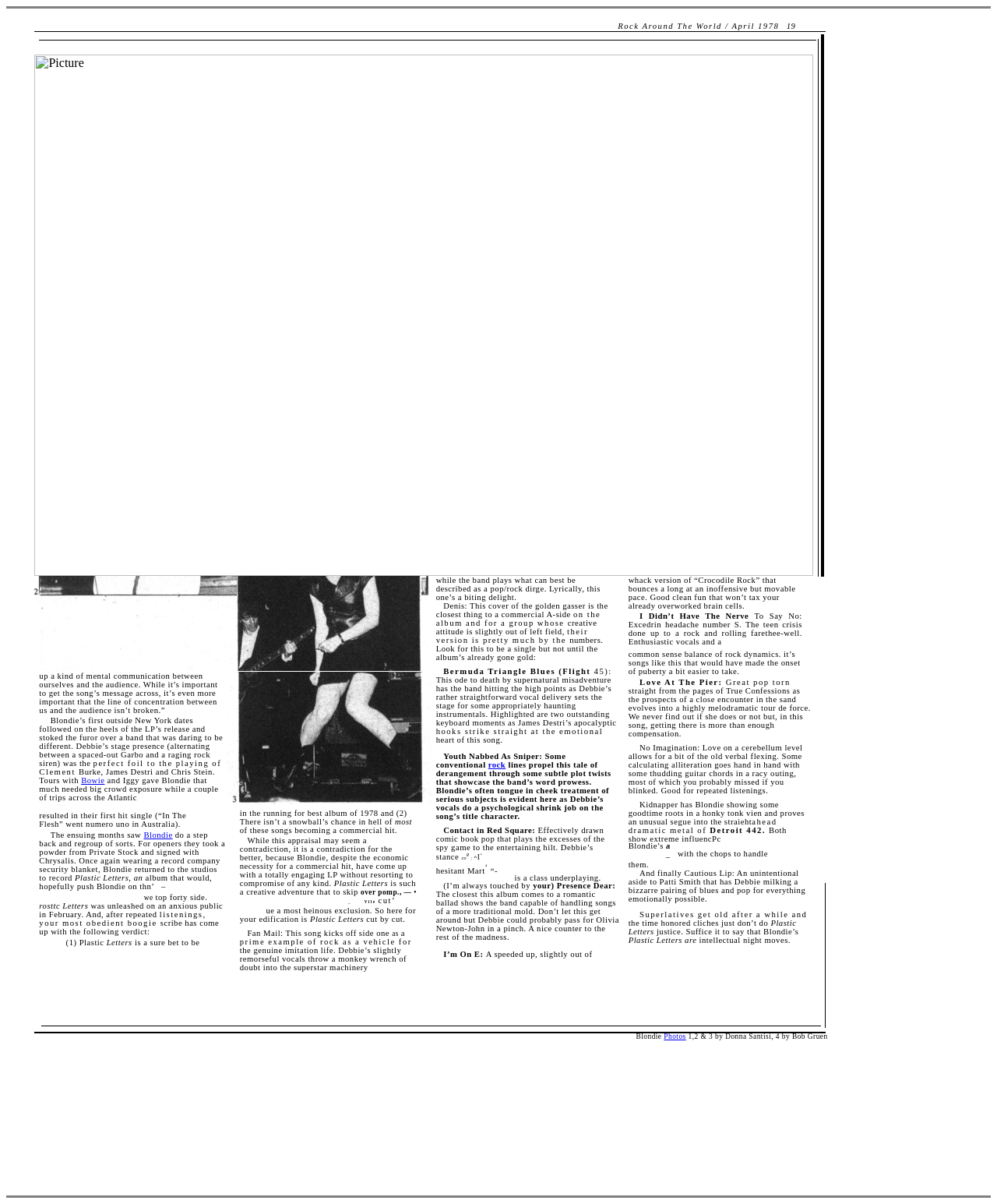What is the name of the song that is a cover of a 'golden gasser'?
Please answer the question with a detailed and comprehensive explanation.

The song 'Denis' is a cover of a 'golden gasser', as mentioned in the text 'Denis: This cover of the golden gasser is the closest thing to a commercial A-side on the album and for a group whose creative attitude is slightly out of left field, their version is pretty much by the numbers.'